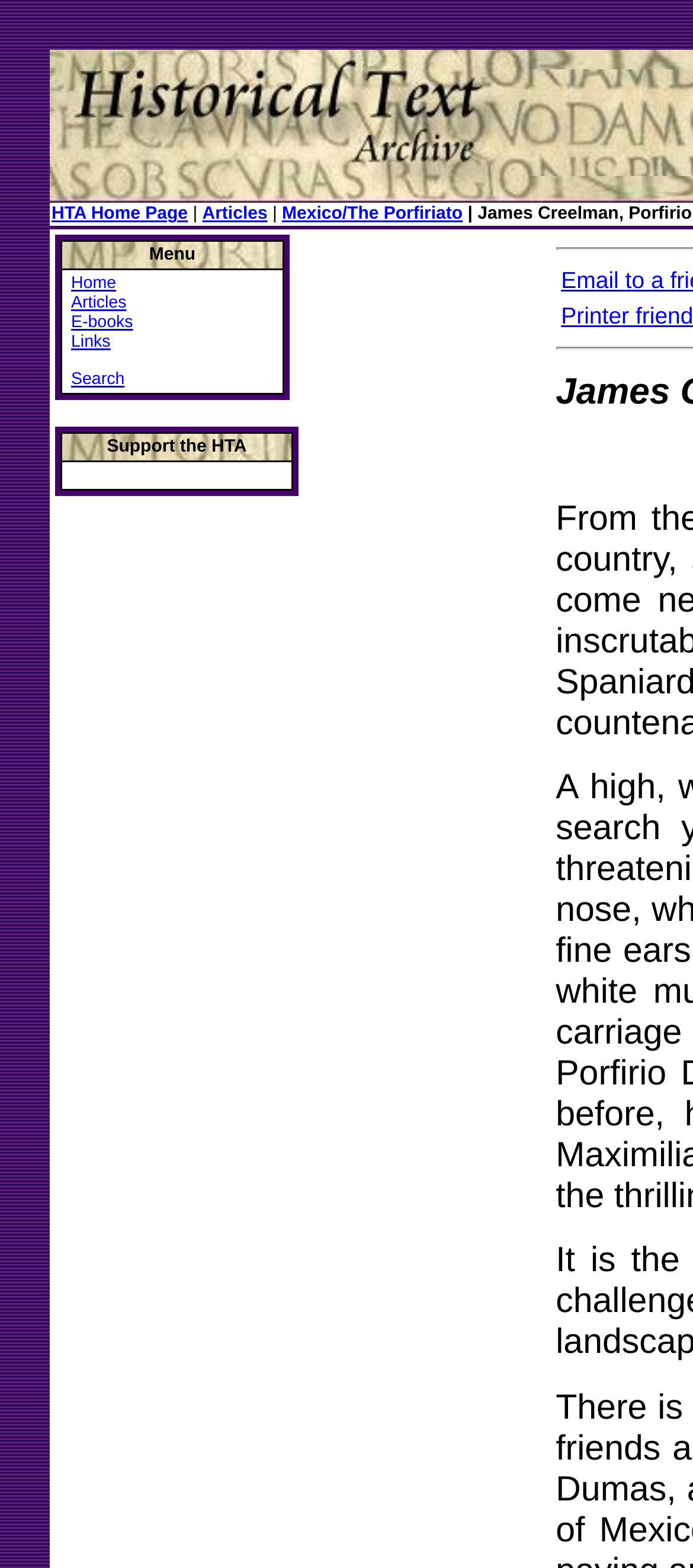How many rows are there in the first table?
With the help of the image, please provide a detailed response to the question.

The first table on the webpage contains two rows. The first row has a grid cell with the text 'Menu', and the second row has a grid cell with the text 'Home Articles E-books Links Search'.